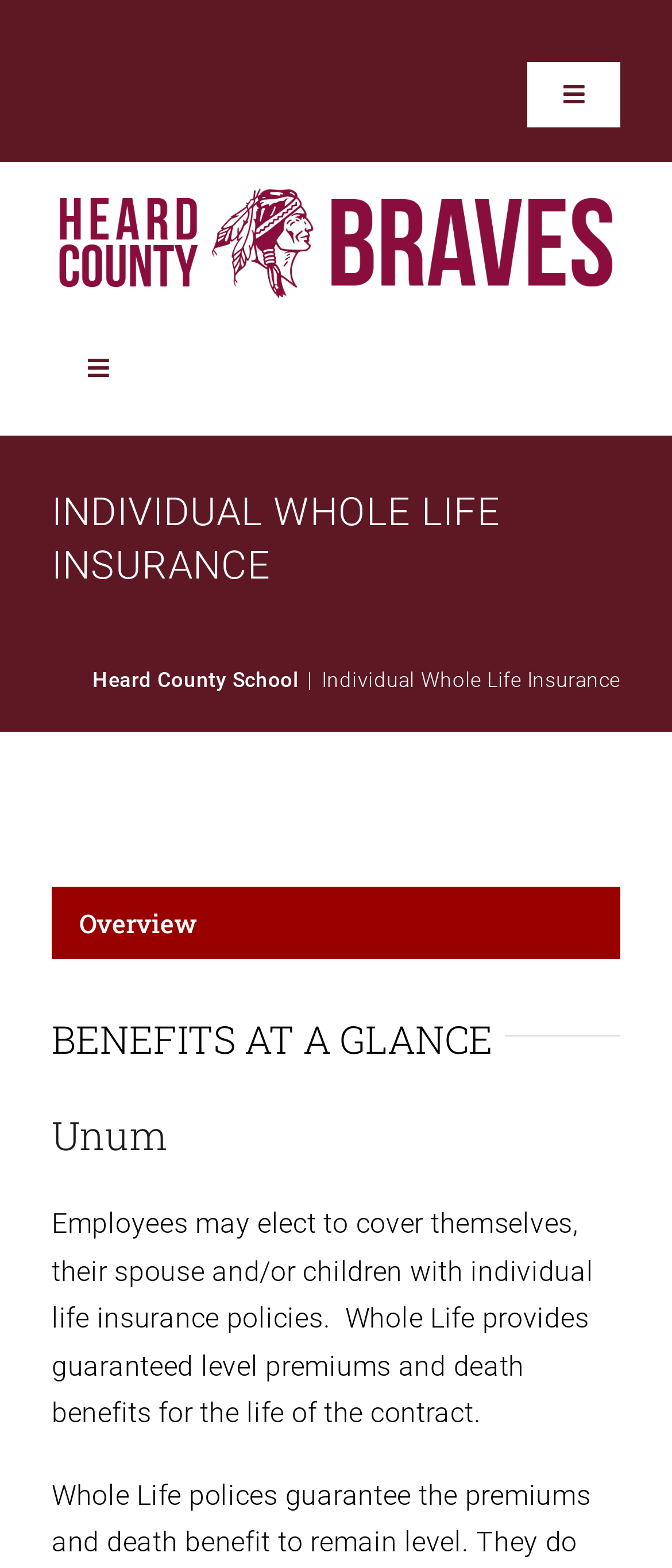Please extract the primary headline from the webpage.

BENEFITS AT A GLANCE